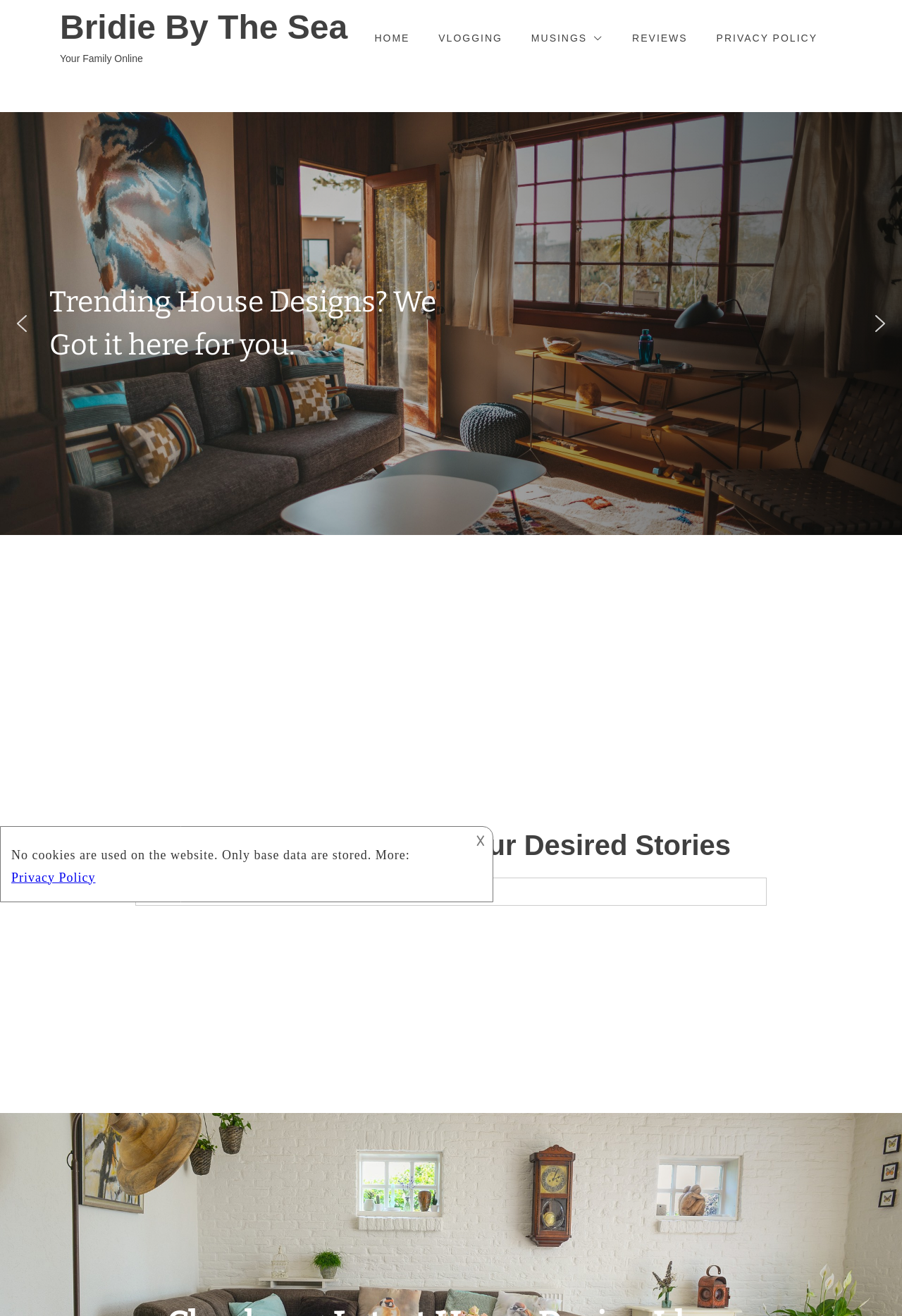Give a succinct answer to this question in a single word or phrase: 
What is the theme of the trending house designs?

Not specified